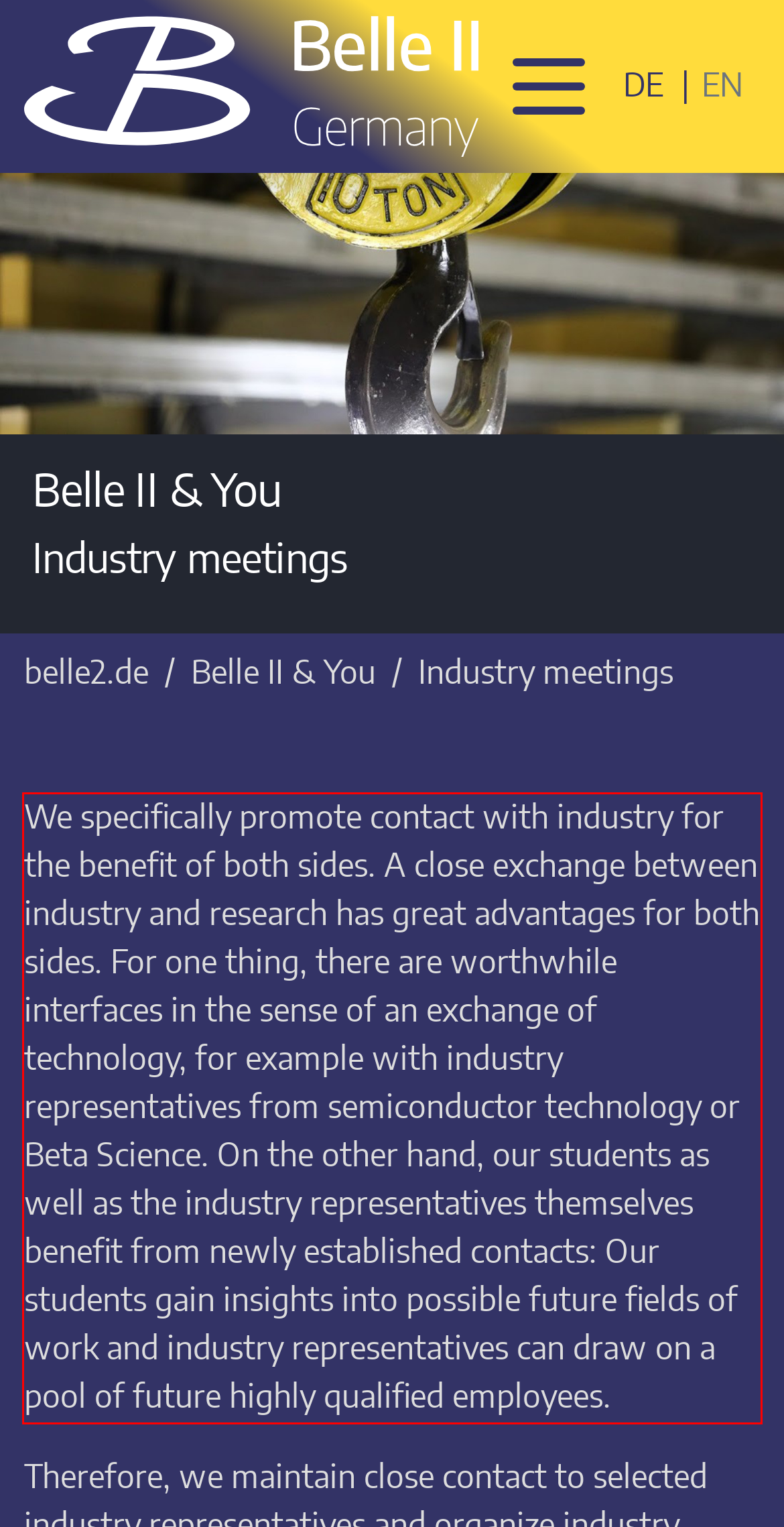Using the webpage screenshot, recognize and capture the text within the red bounding box.

We specifically promote contact with industry for the benefit of both sides. A close exchange between industry and research has great advantages for both sides. For one thing, there are worthwhile interfaces in the sense of an exchange of technology, for example with industry representatives from semiconductor technology or Beta Science. On the other hand, our students as well as the industry representatives themselves benefit from newly established contacts: Our students gain insights into possible future fields of work and industry representatives can draw on a pool of future highly qualified employees.